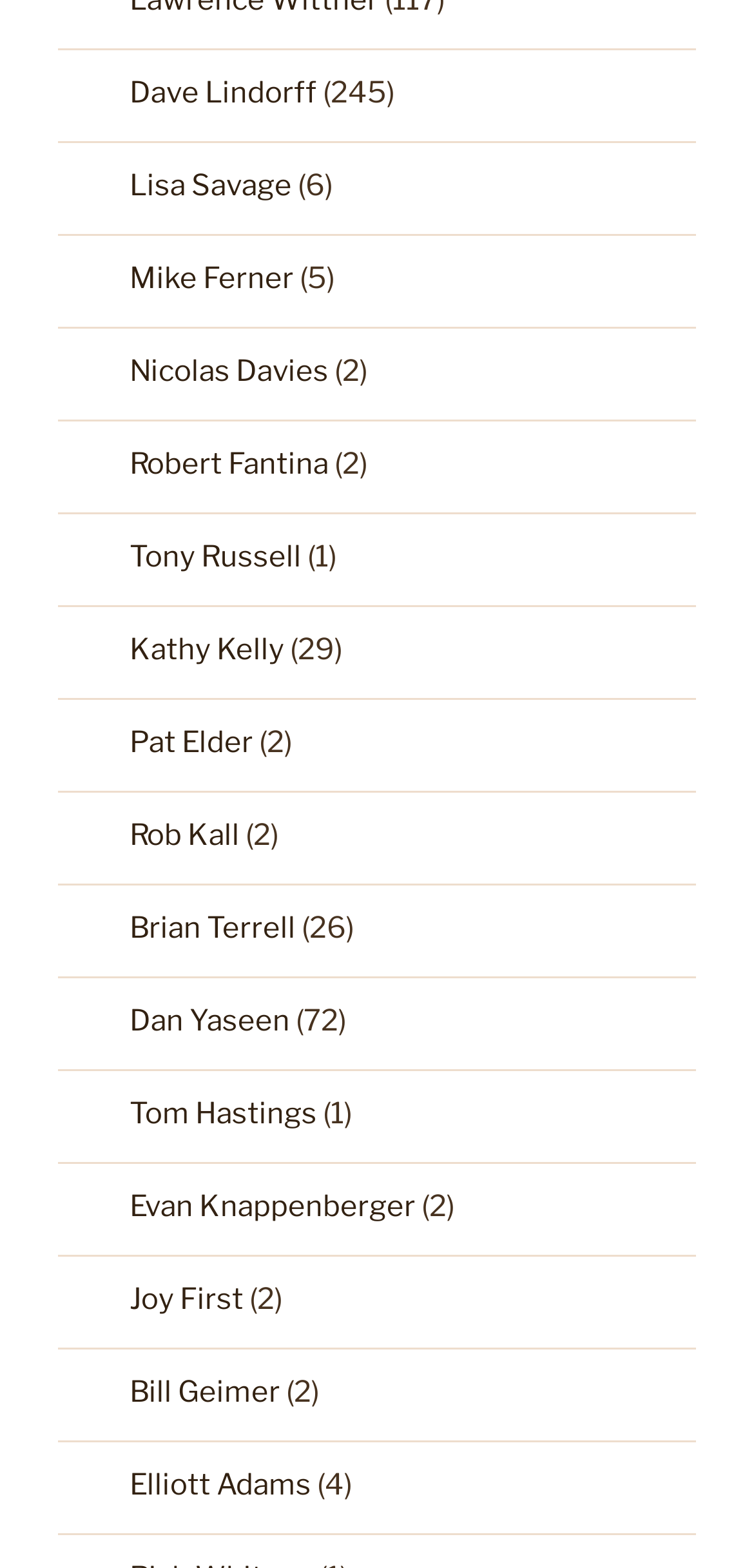Please provide the bounding box coordinate of the region that matches the element description: Pat Elder. Coordinates should be in the format (top-left x, top-left y, bottom-right x, bottom-right y) and all values should be between 0 and 1.

[0.172, 0.463, 0.336, 0.485]